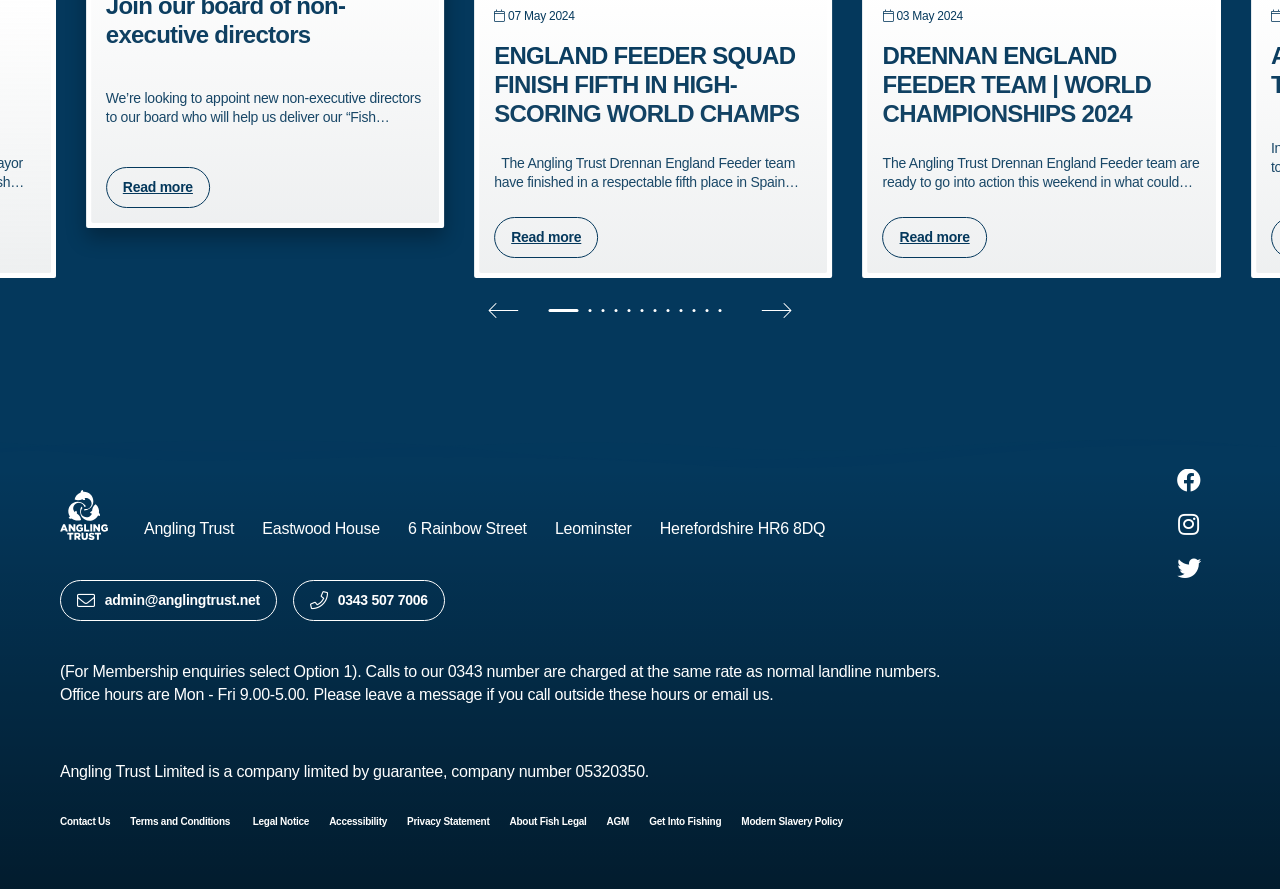What is the date of the latest news article?
Using the screenshot, give a one-word or short phrase answer.

07 May 2024